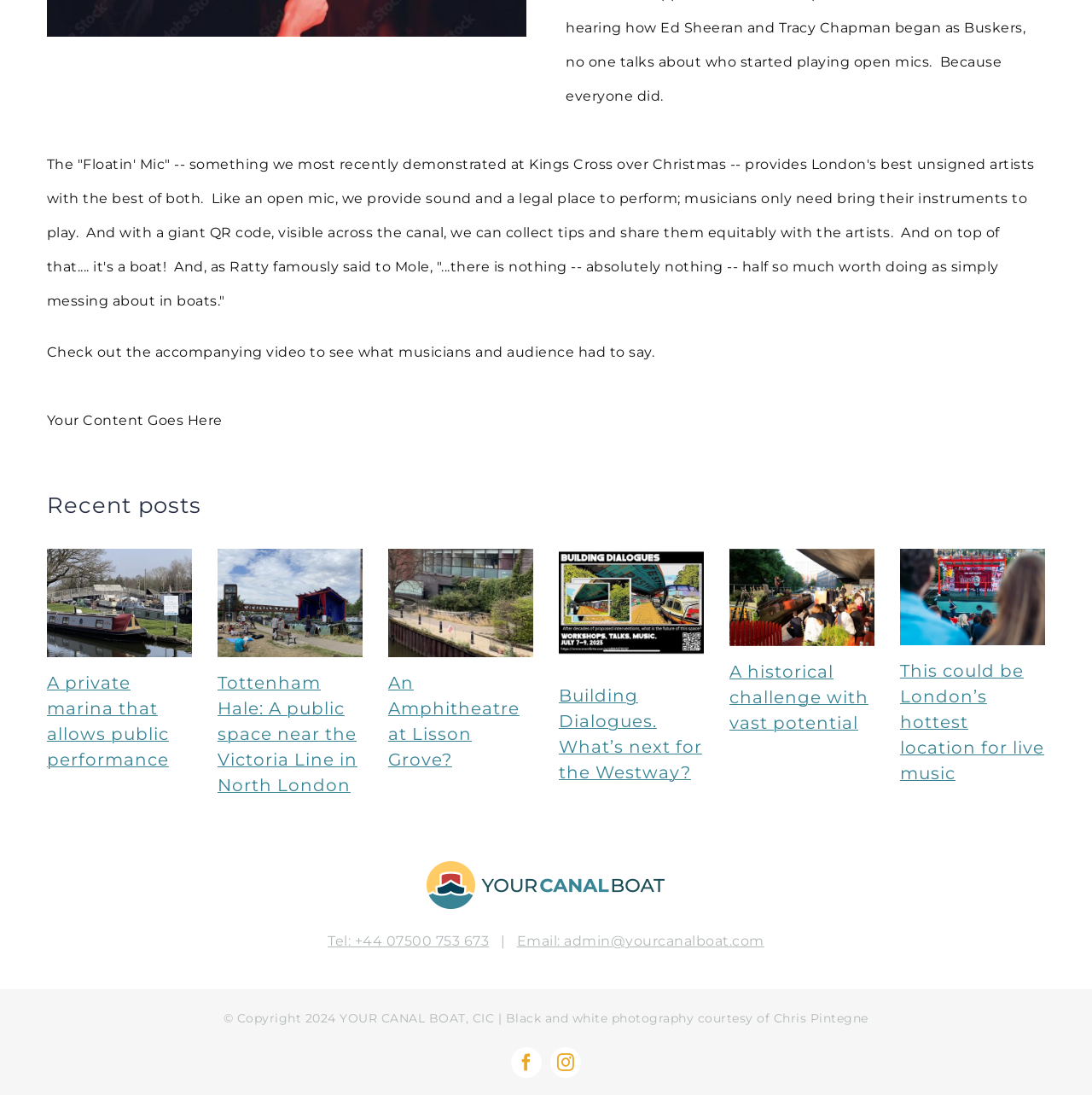Please specify the bounding box coordinates of the region to click in order to perform the following instruction: "Check out the accompanying video".

[0.043, 0.314, 0.6, 0.329]